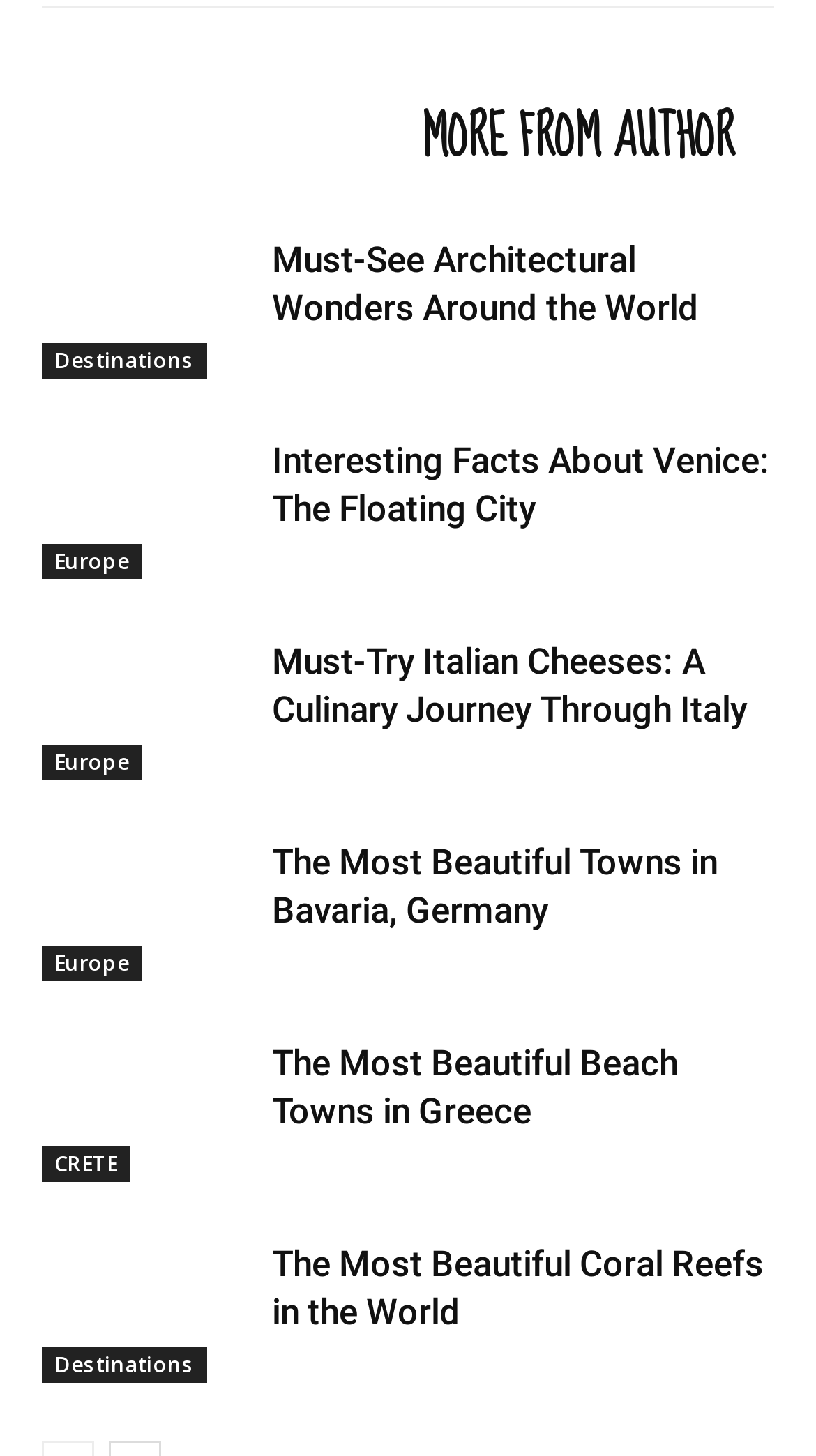Provide a short answer to the following question with just one word or phrase: What is the category of 'Must-See Architectural Wonders Around the World'?

Destinations